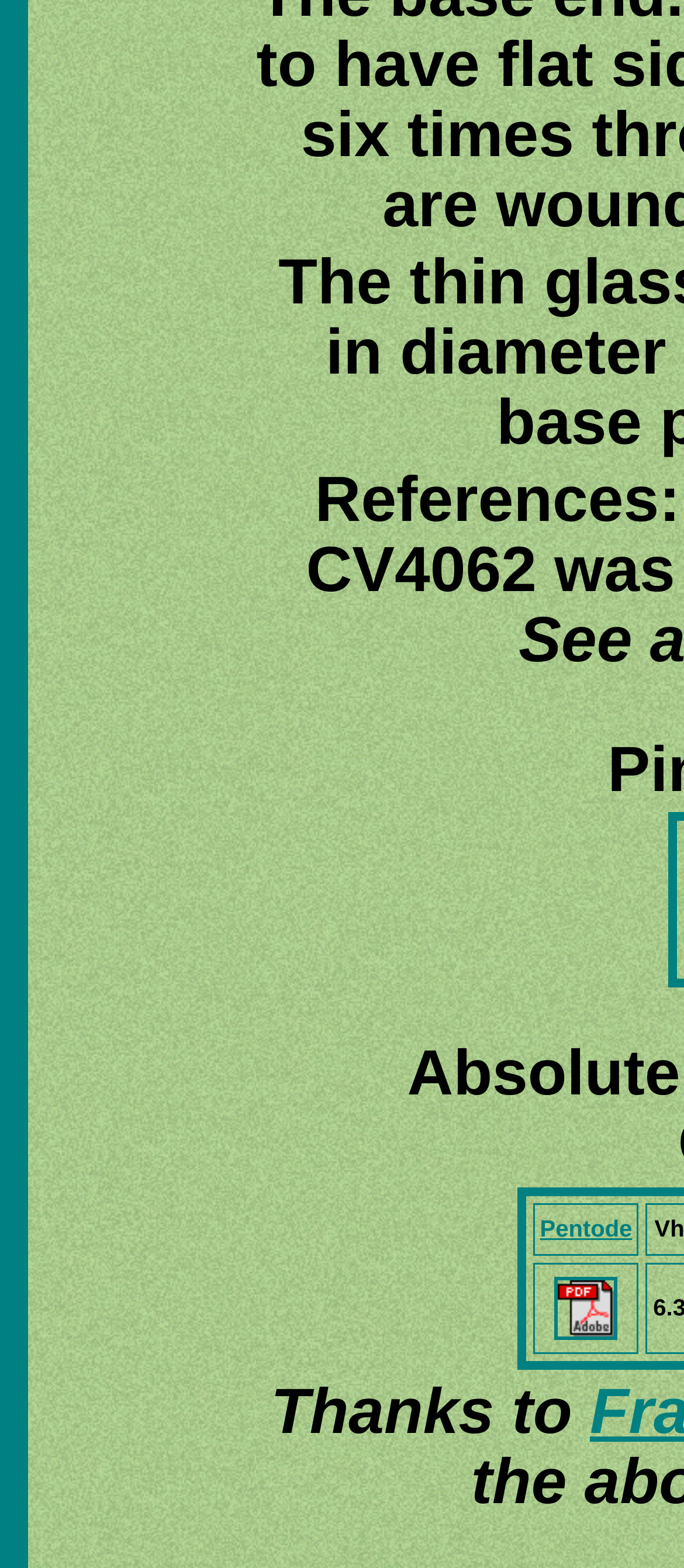Provide a single word or phrase to answer the given question: 
How many gridcells are present on the webpage?

2